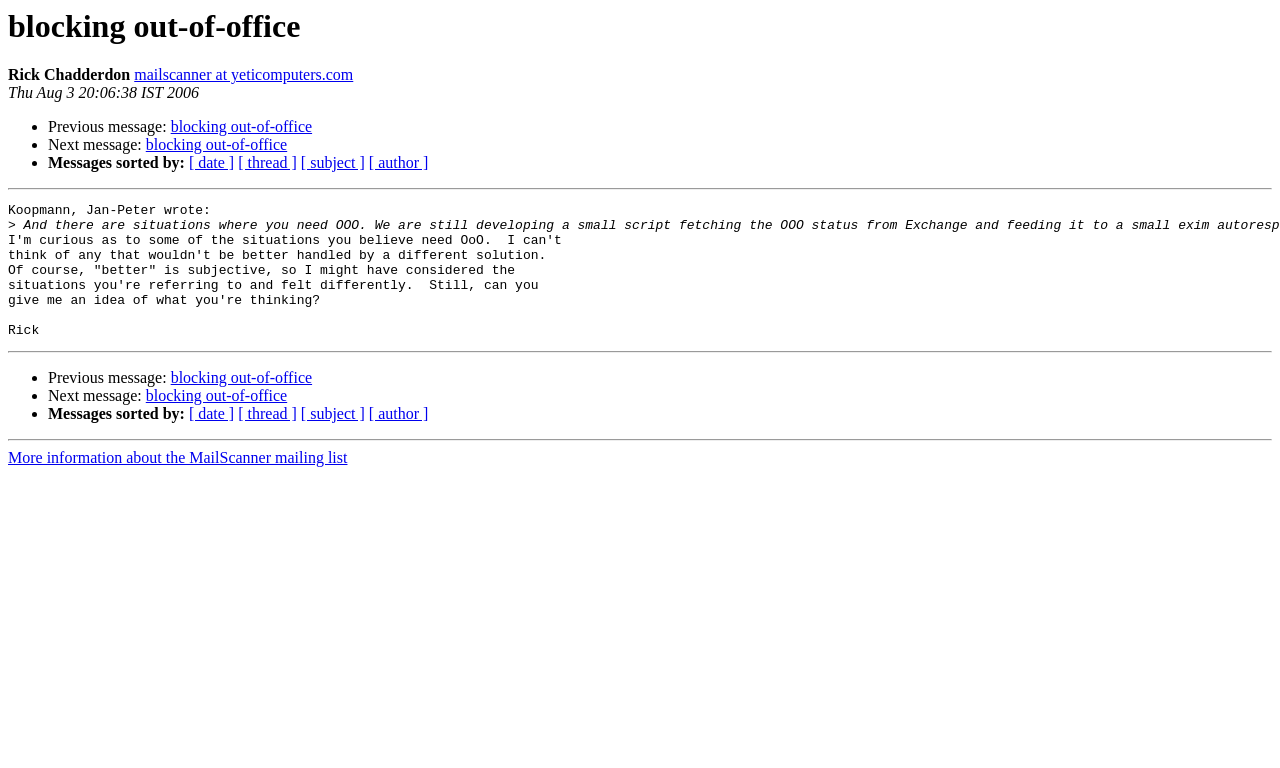Determine the bounding box coordinates of the section to be clicked to follow the instruction: "Check more information about the MailScanner mailing list". The coordinates should be given as four float numbers between 0 and 1, formatted as [left, top, right, bottom].

[0.006, 0.585, 0.271, 0.607]